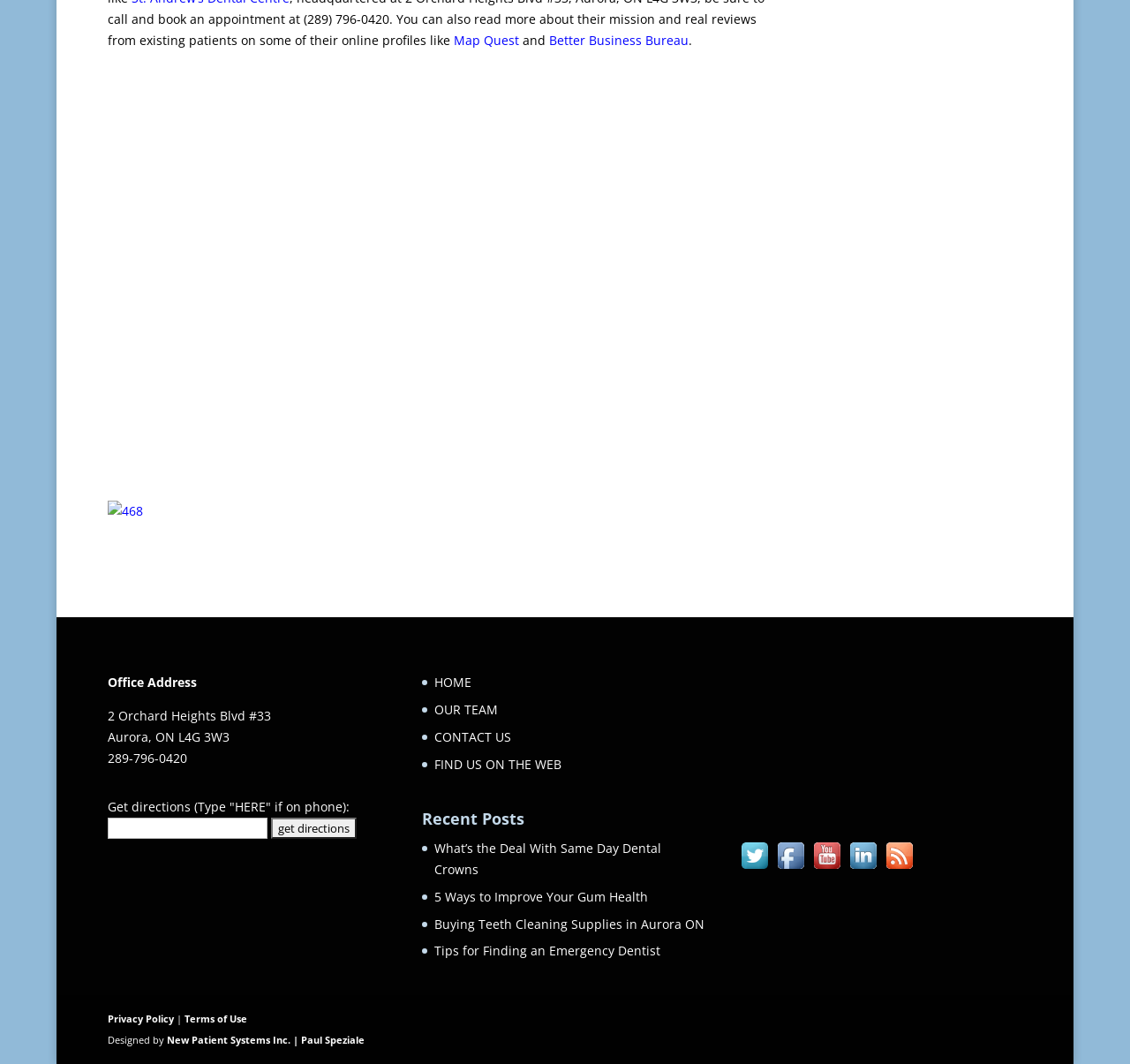Please determine the bounding box coordinates of the section I need to click to accomplish this instruction: "Click on the 'Get directions' button".

[0.24, 0.768, 0.315, 0.788]